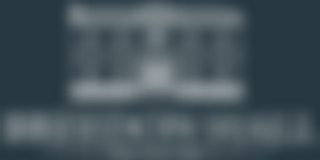What is written above the tagline?
Provide a one-word or short-phrase answer based on the image.

Breedon Hall